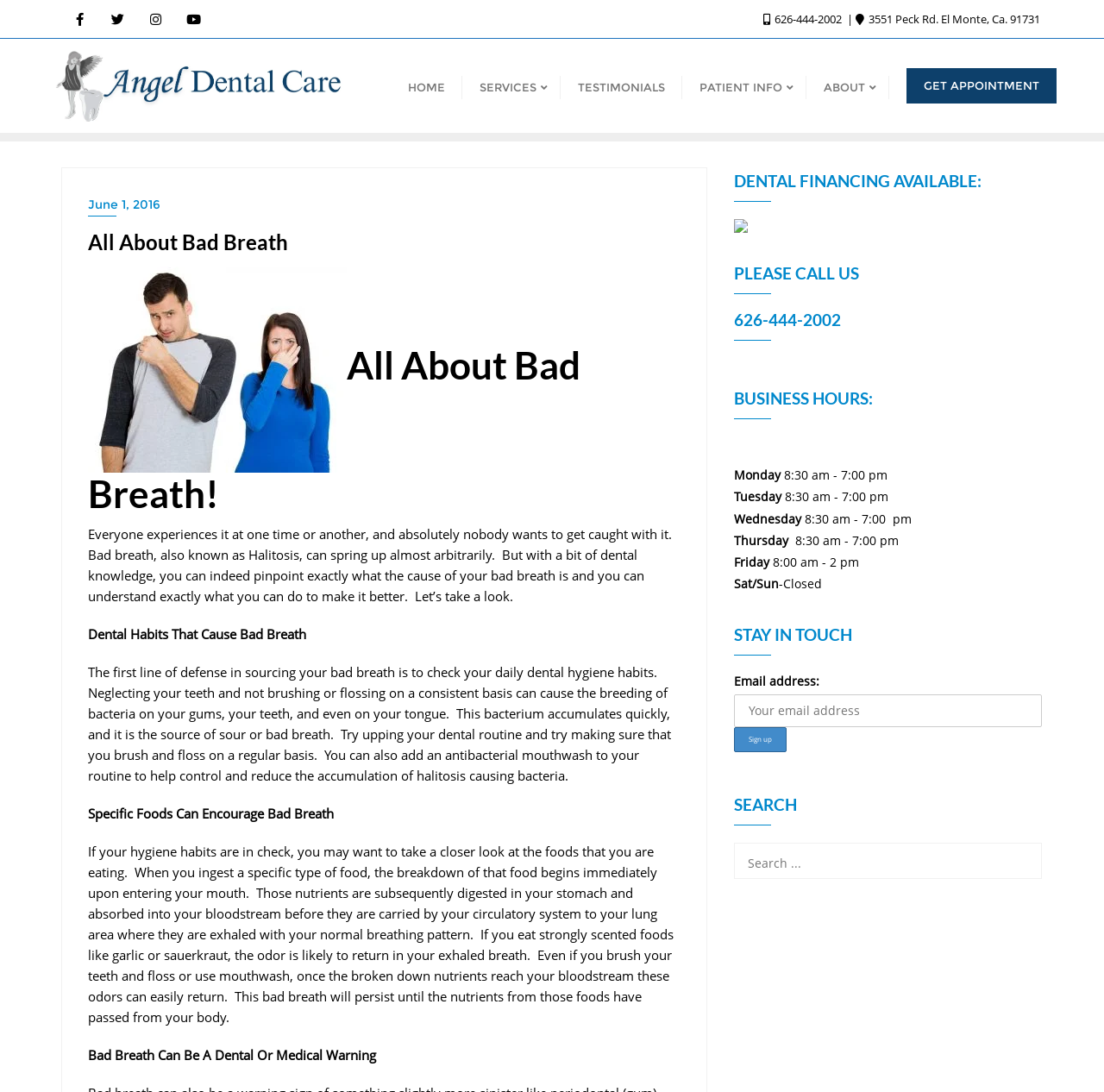Identify the bounding box coordinates of the clickable section necessary to follow the following instruction: "Enter email address". The coordinates should be presented as four float numbers from 0 to 1, i.e., [left, top, right, bottom].

[0.665, 0.636, 0.944, 0.666]